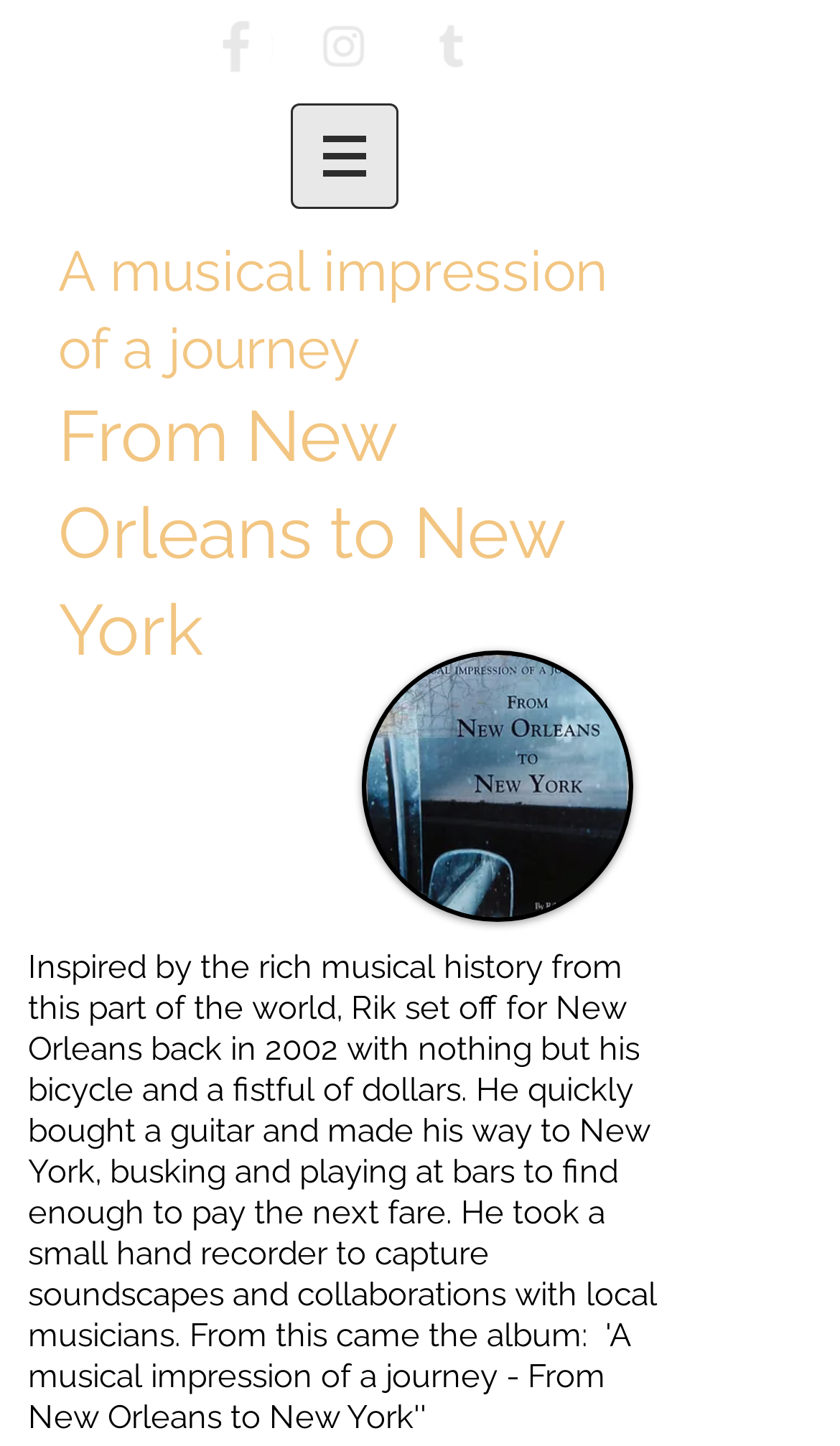Answer the question using only one word or a concise phrase: What is the mode of transportation used by Rik?

Bicycle